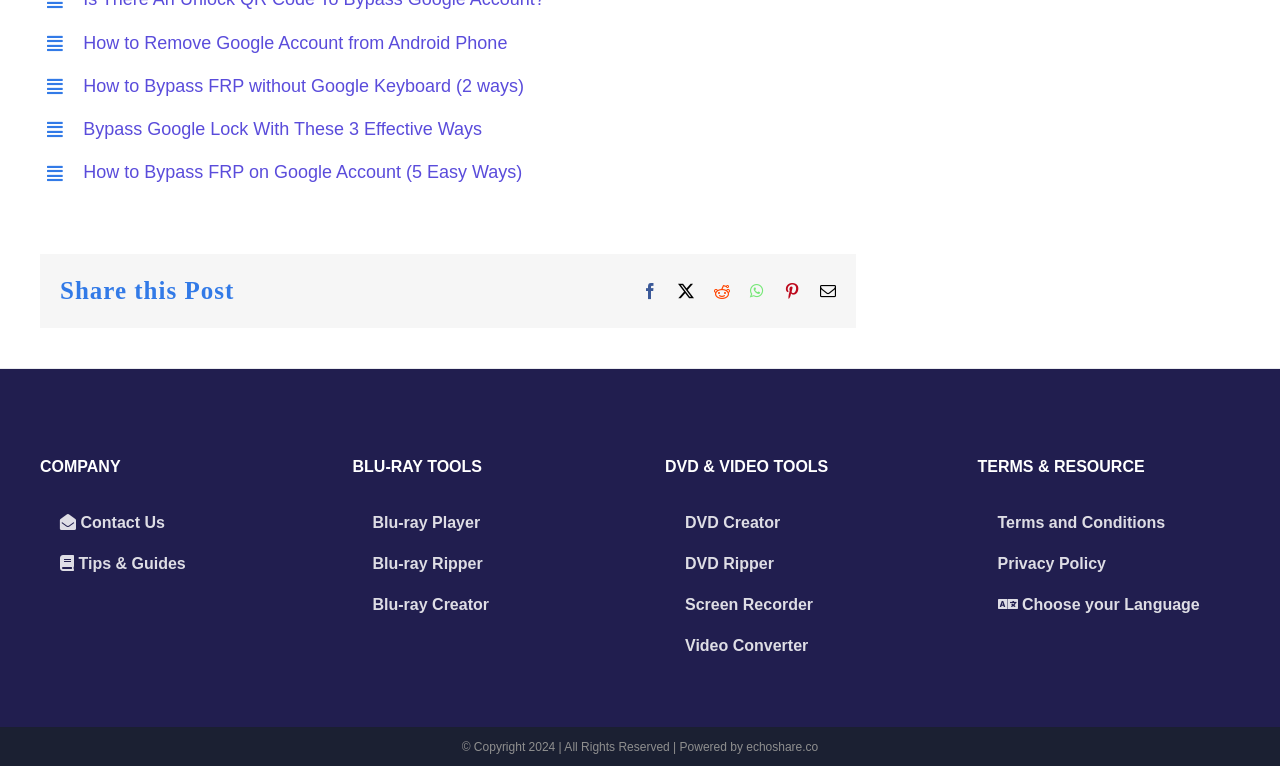Determine the bounding box of the UI component based on this description: "Tips & Guides". The bounding box coordinates should be four float values between 0 and 1, i.e., [left, top, right, bottom].

[0.031, 0.71, 0.235, 0.763]